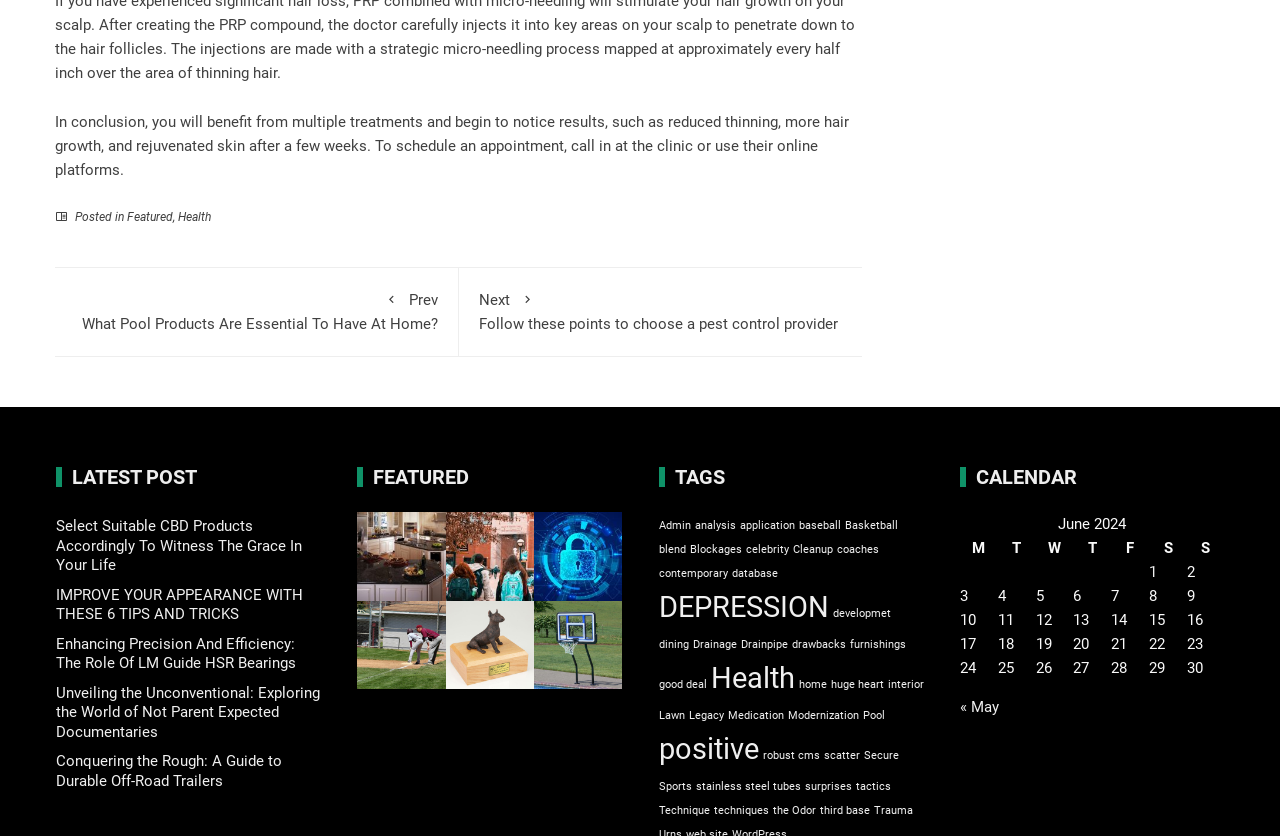Specify the bounding box coordinates (top-left x, top-left y, bottom-right x, bottom-right y) of the UI element in the screenshot that matches this description: surprises

[0.629, 0.933, 0.665, 0.949]